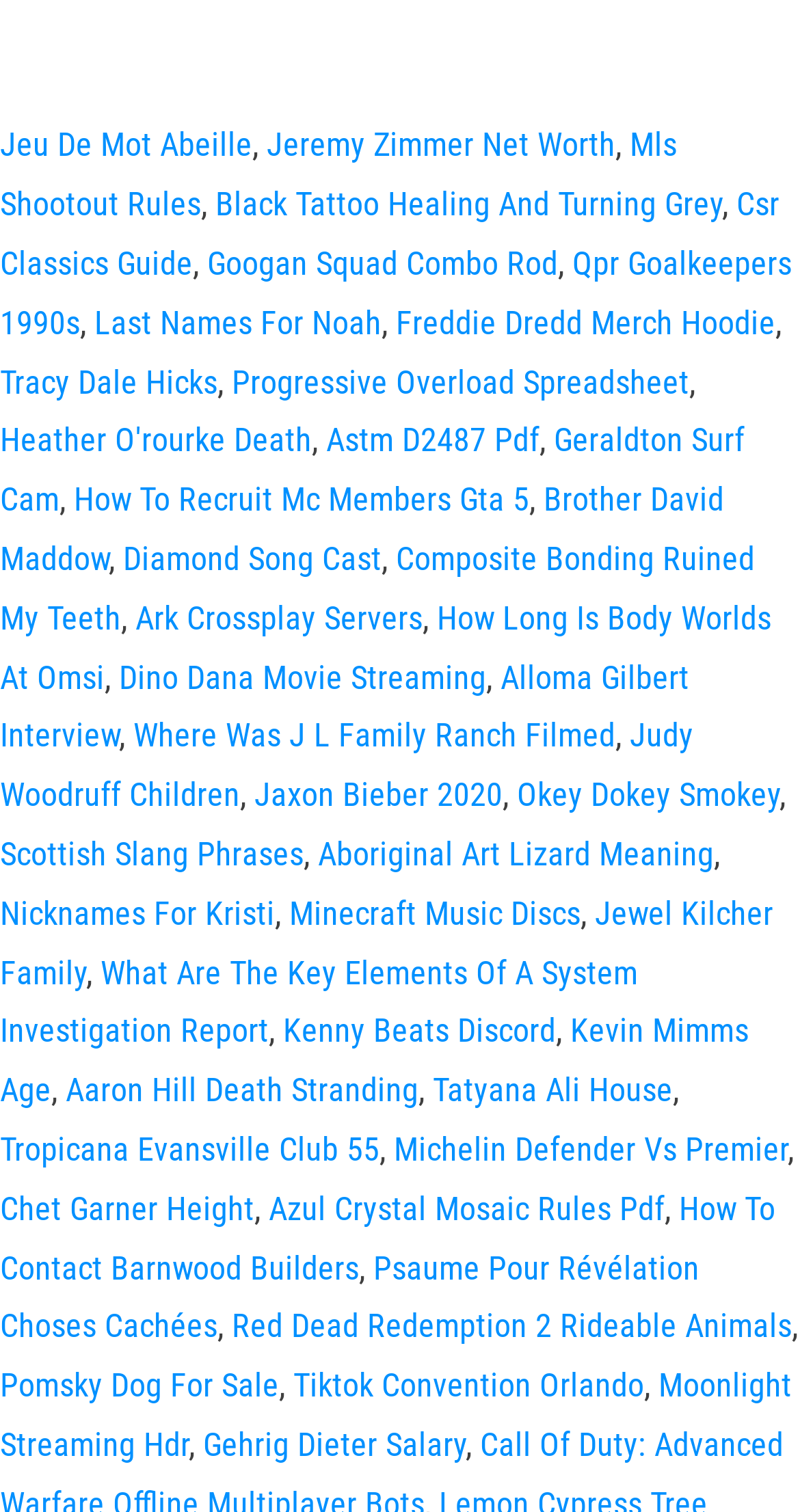What is the text of the StaticText element after the link 'Geraldton Surf Cam'?
Look at the screenshot and respond with one word or a short phrase.

,